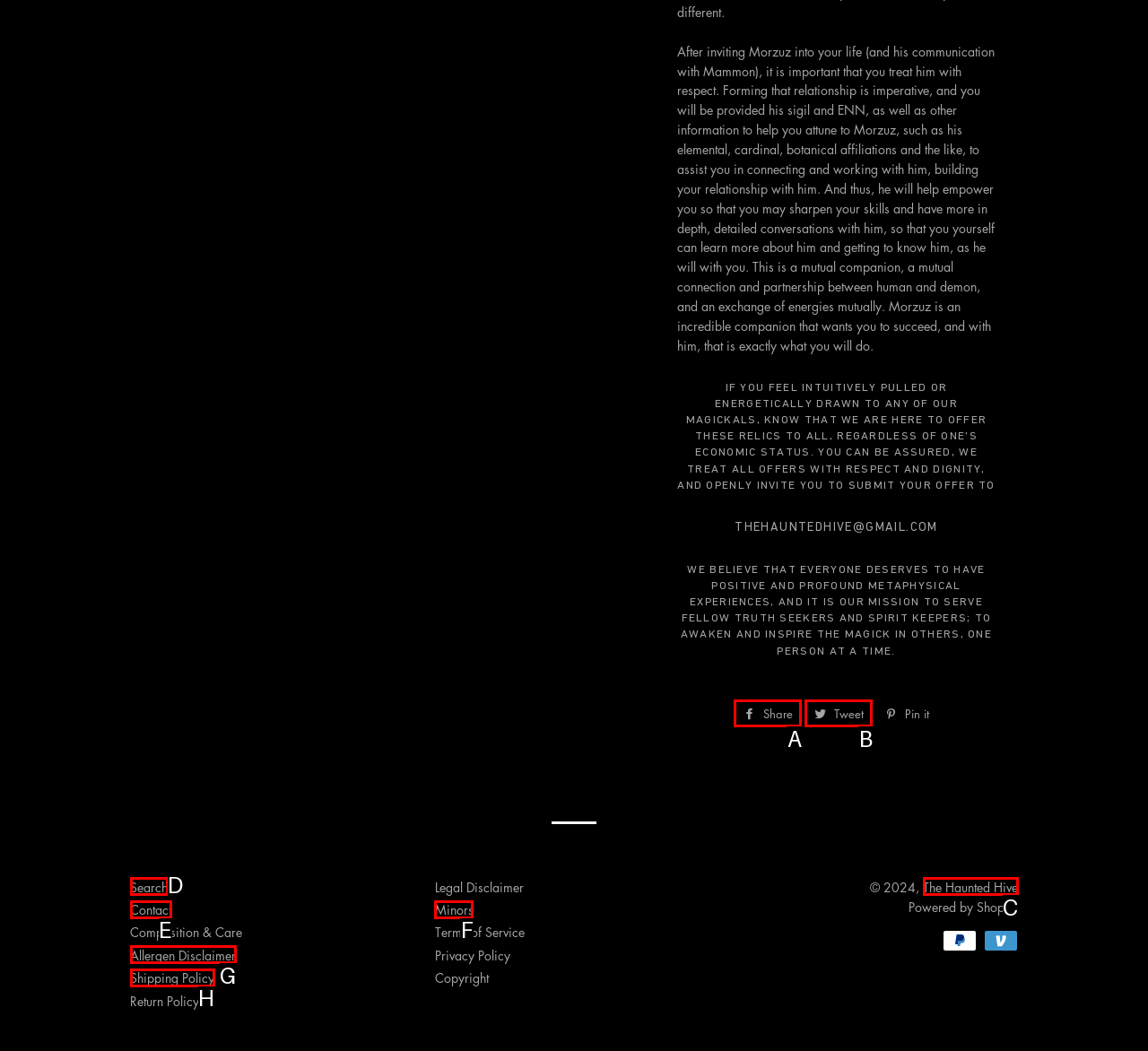Which HTML element should be clicked to complete the task: Click on 'The Haunted Hive'? Answer with the letter of the corresponding option.

C